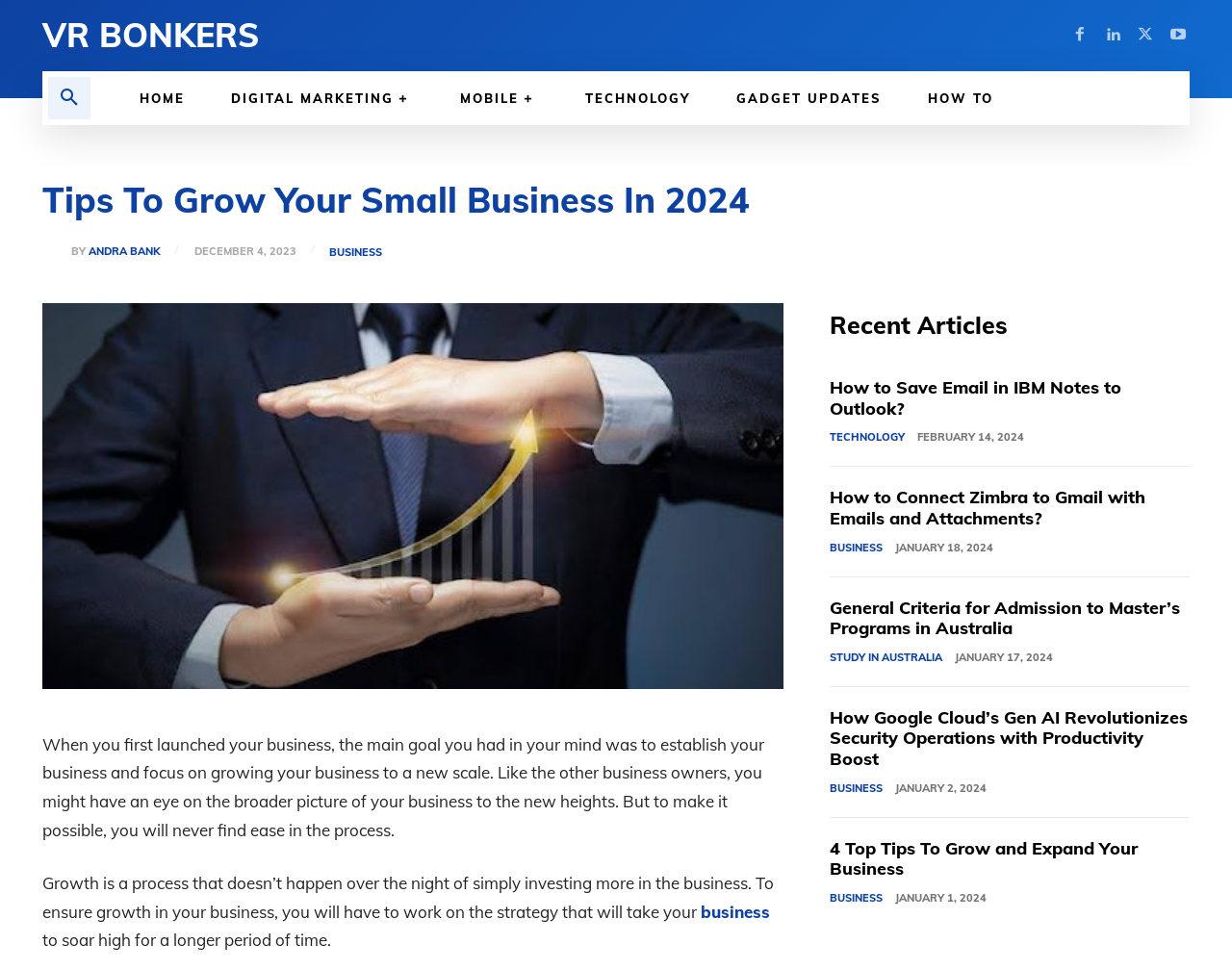Identify the bounding box coordinates of the clickable section necessary to follow the following instruction: "go to the home page". The coordinates should be presented as four float numbers from 0 to 1, i.e., [left, top, right, bottom].

[0.095, 0.073, 0.169, 0.129]